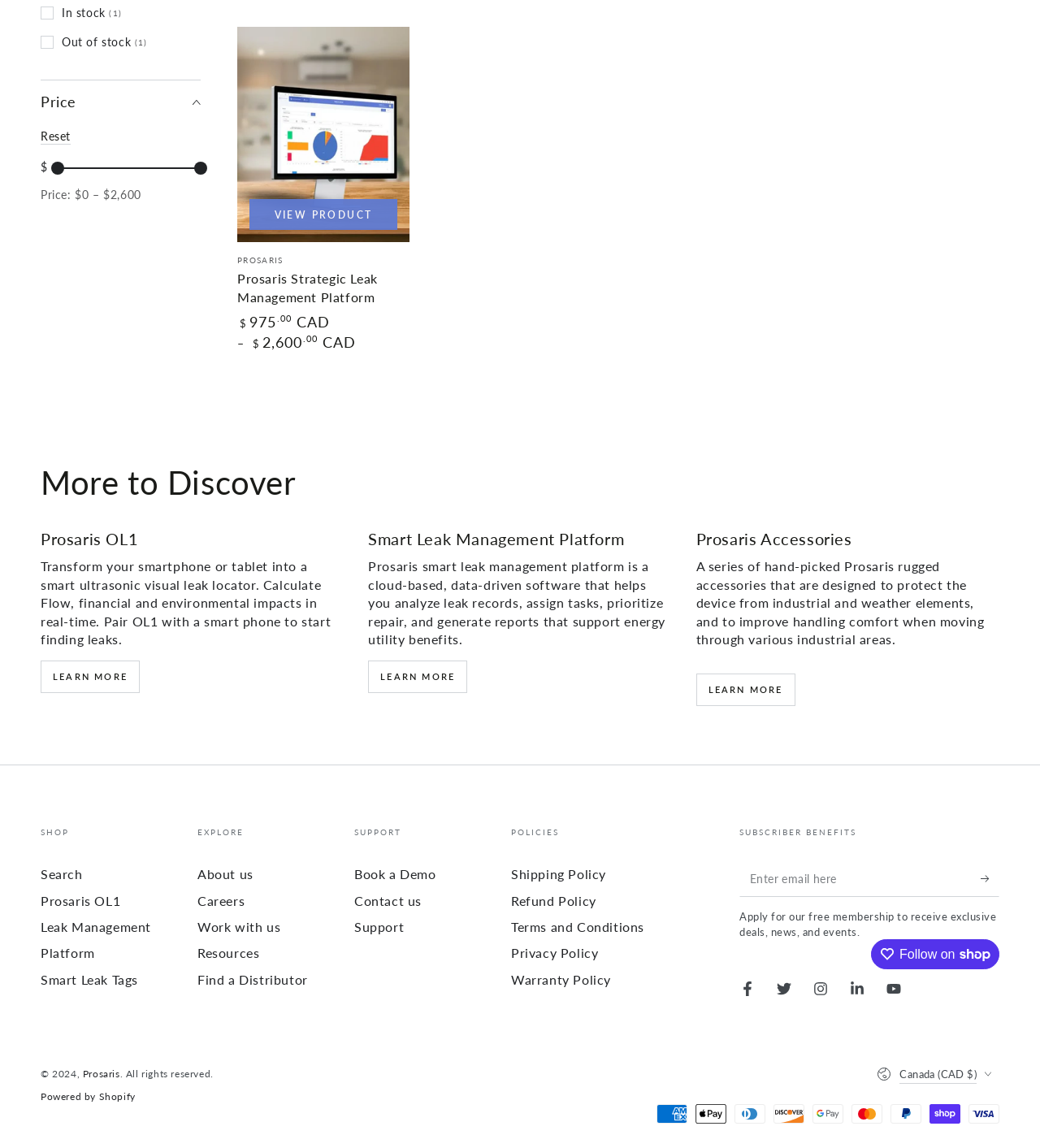Using the webpage screenshot and the element description Learn More, determine the bounding box coordinates. Specify the coordinates in the format (top-left x, top-left y, bottom-right x, bottom-right y) with values ranging from 0 to 1.

[0.669, 0.587, 0.765, 0.615]